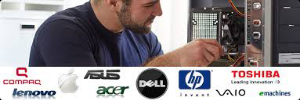What type of firm is represented in the image? Based on the screenshot, please respond with a single word or phrase.

IT and web development firm